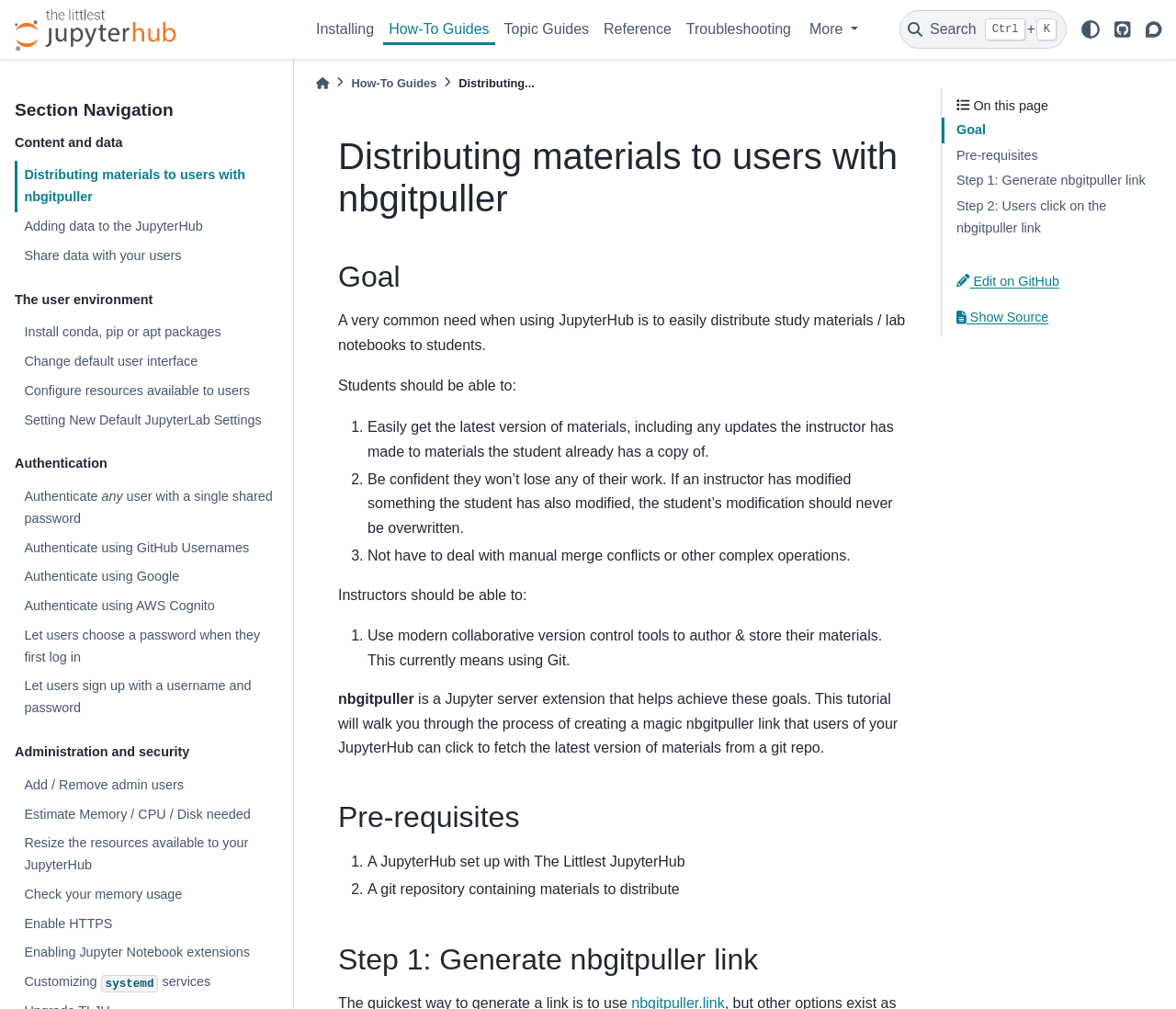Locate the bounding box coordinates of the clickable area to execute the instruction: "Search for something". Provide the coordinates as four float numbers between 0 and 1, represented as [left, top, right, bottom].

[0.765, 0.01, 0.907, 0.048]